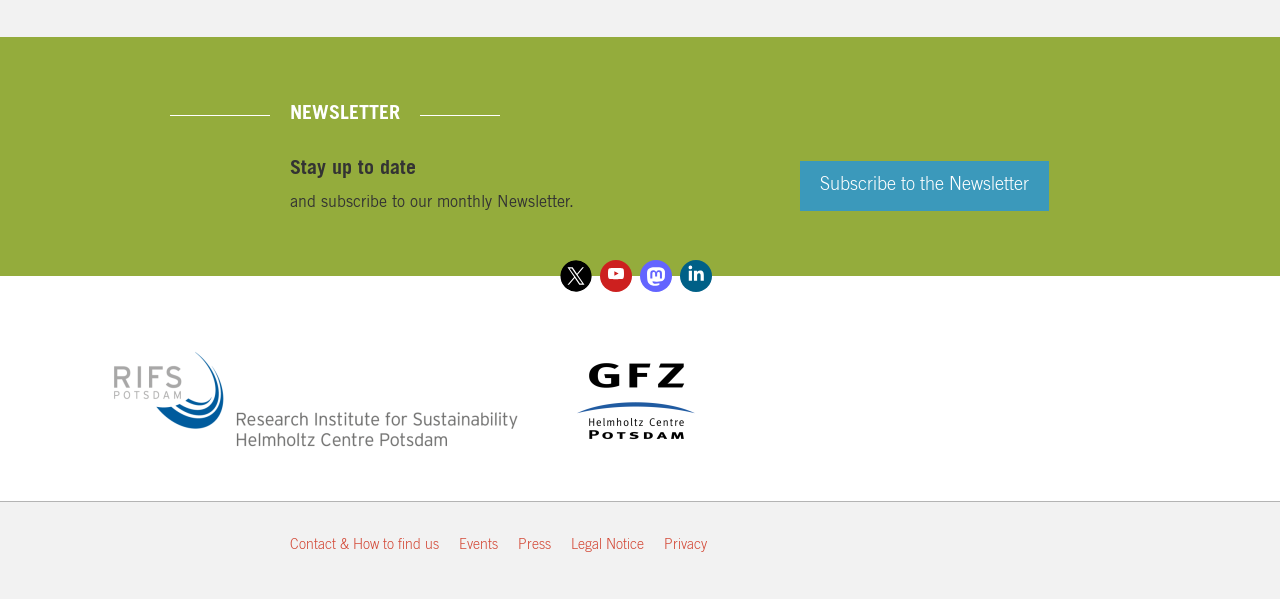What is the footer menu about?
Please look at the screenshot and answer using one word or phrase.

Contact, Events, Press, Legal Notice, Privacy